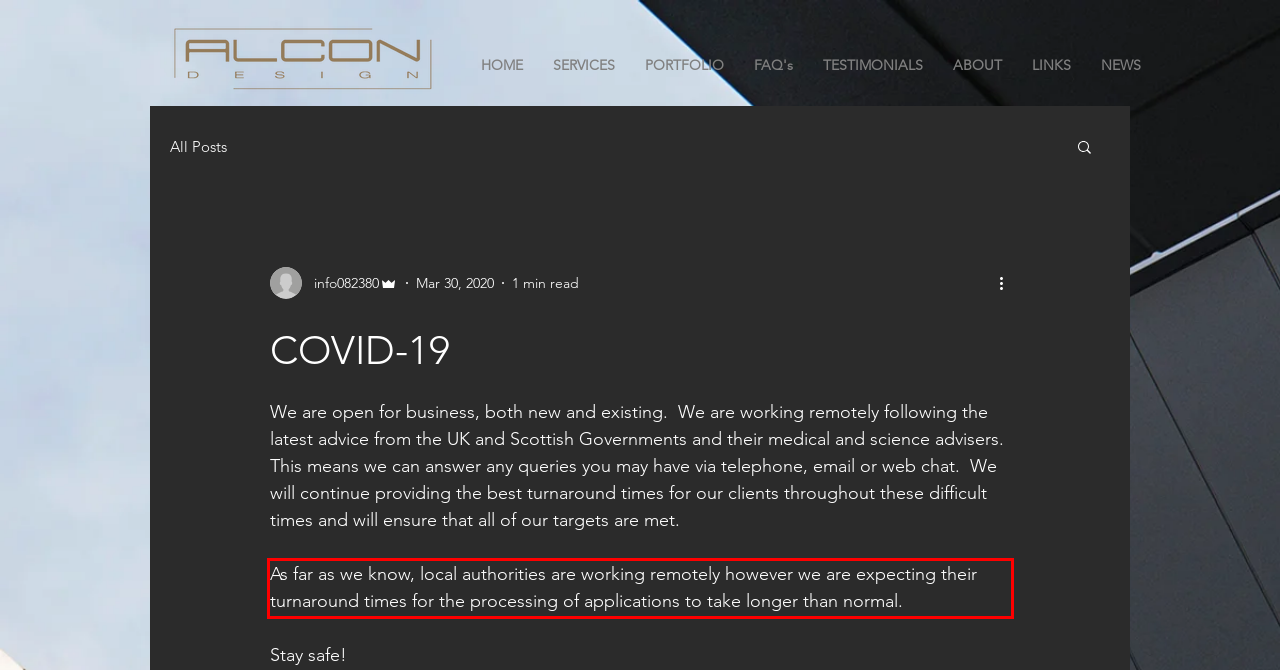Given a screenshot of a webpage, identify the red bounding box and perform OCR to recognize the text within that box.

As far as we know, local authorities are working remotely however we are expecting their turnaround times for the processing of applications to take longer than normal.